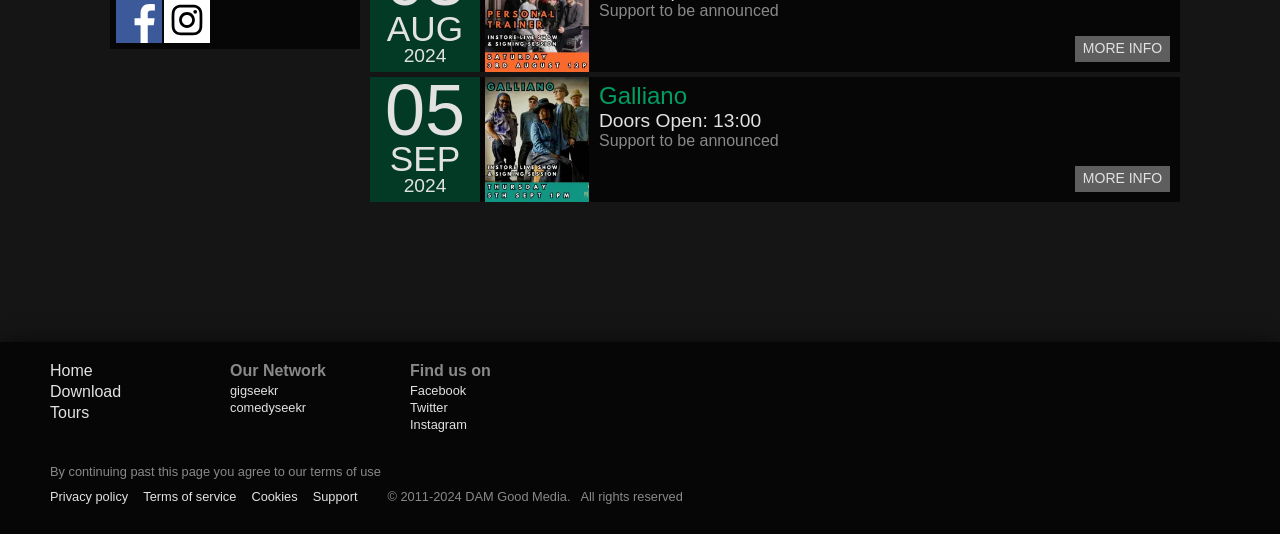Reply to the question with a brief word or phrase: What is the name of the website?

gigseekr